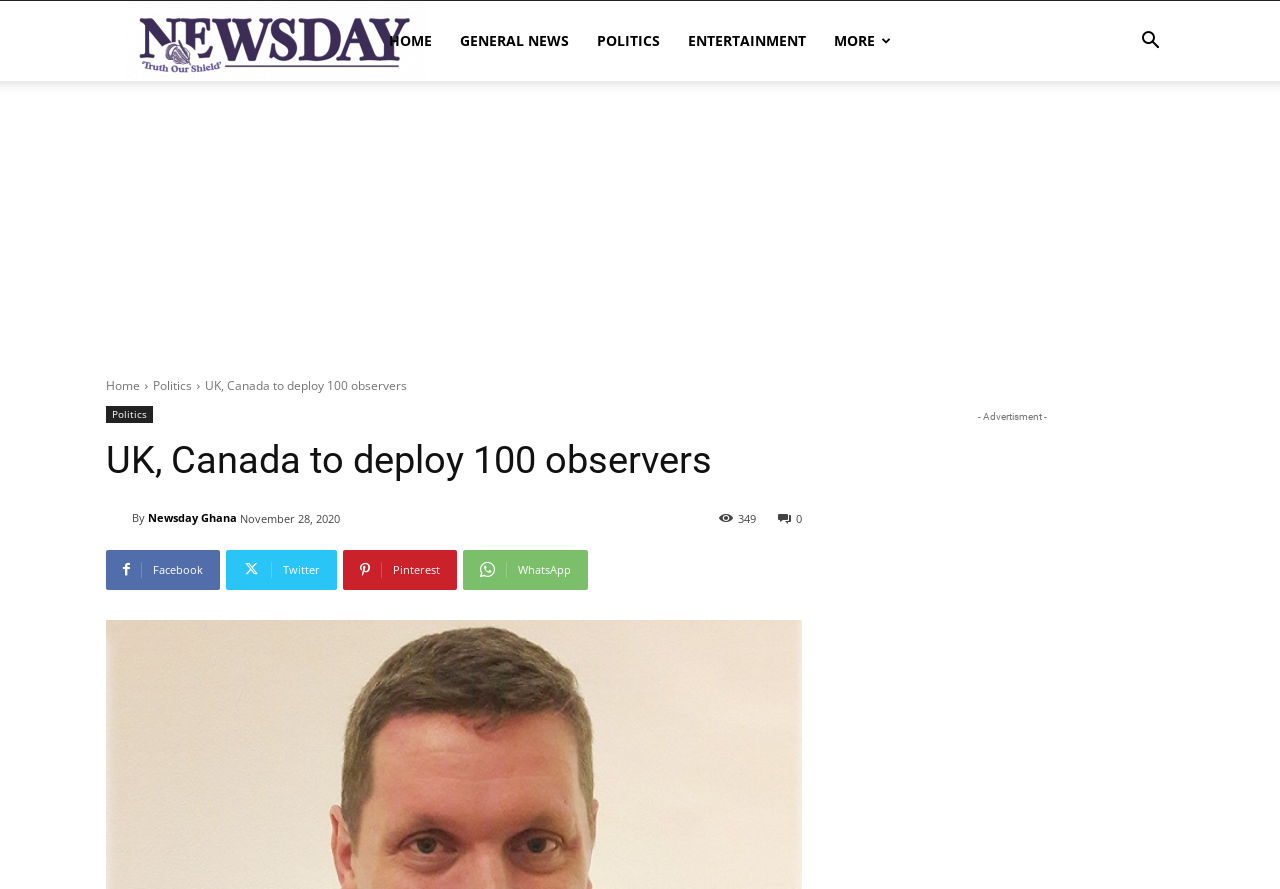Identify the main heading from the webpage and provide its text content.

UK, Canada to deploy 100 observers